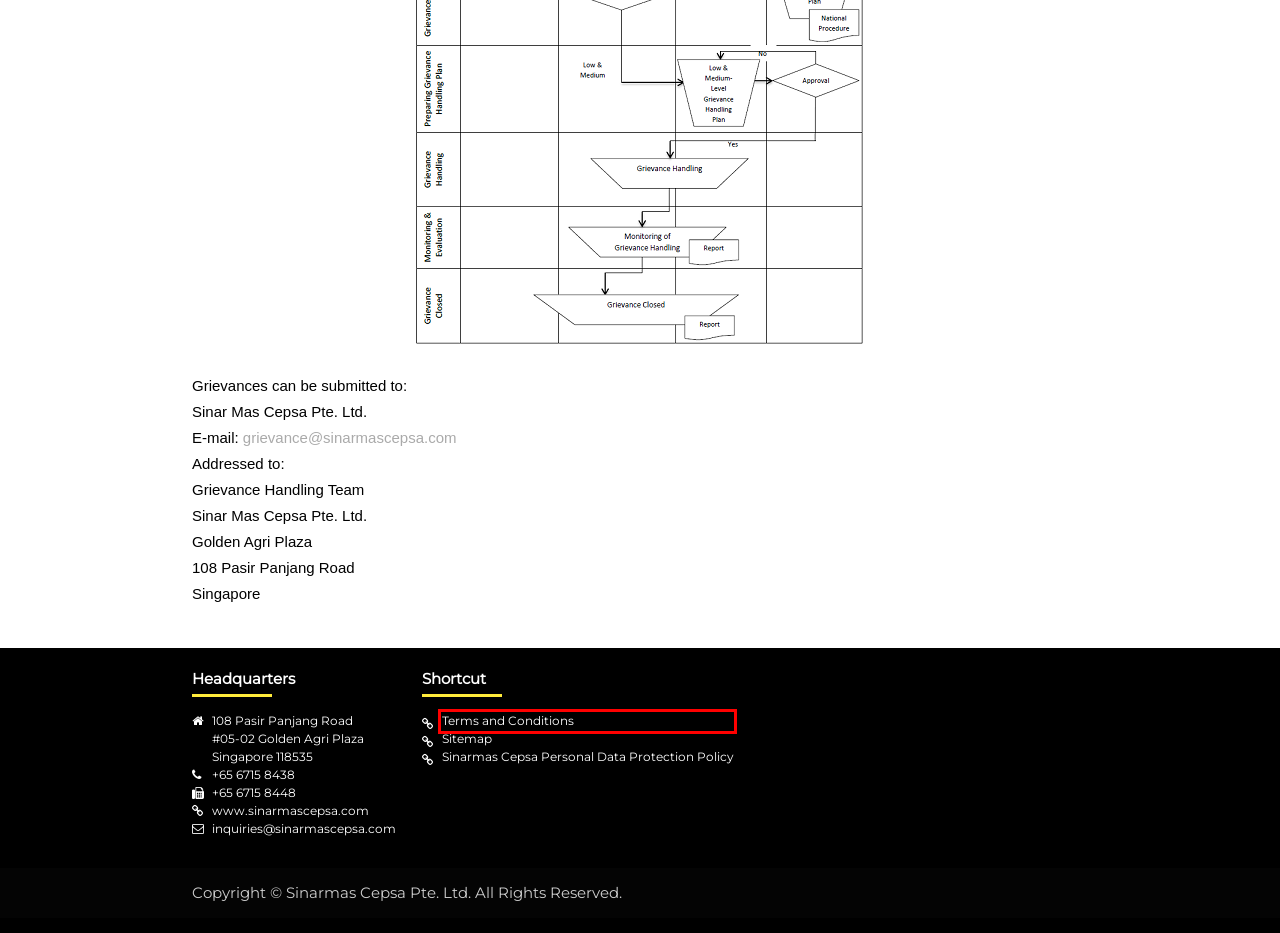Given a screenshot of a webpage with a red bounding box around an element, choose the most appropriate webpage description for the new page displayed after clicking the element within the bounding box. Here are the candidates:
A. Sitemap – Sinarmas CEPSA
B. Careers – Sinarmas CEPSA
C. Sinarmas CEPSA
D. About Us – Sinarmas CEPSA
E. Sinarmas Cepsa Pte. Ltd. signs agreement to expand bio-based chemicals production – Sinarmas CEPSA
F. Our Products – Sinarmas CEPSA
G. Sinarmas Cepsa Personal Data Protection Policy – Sinarmas CEPSA
H. Terms and Conditions – Sinarmas CEPSA

H